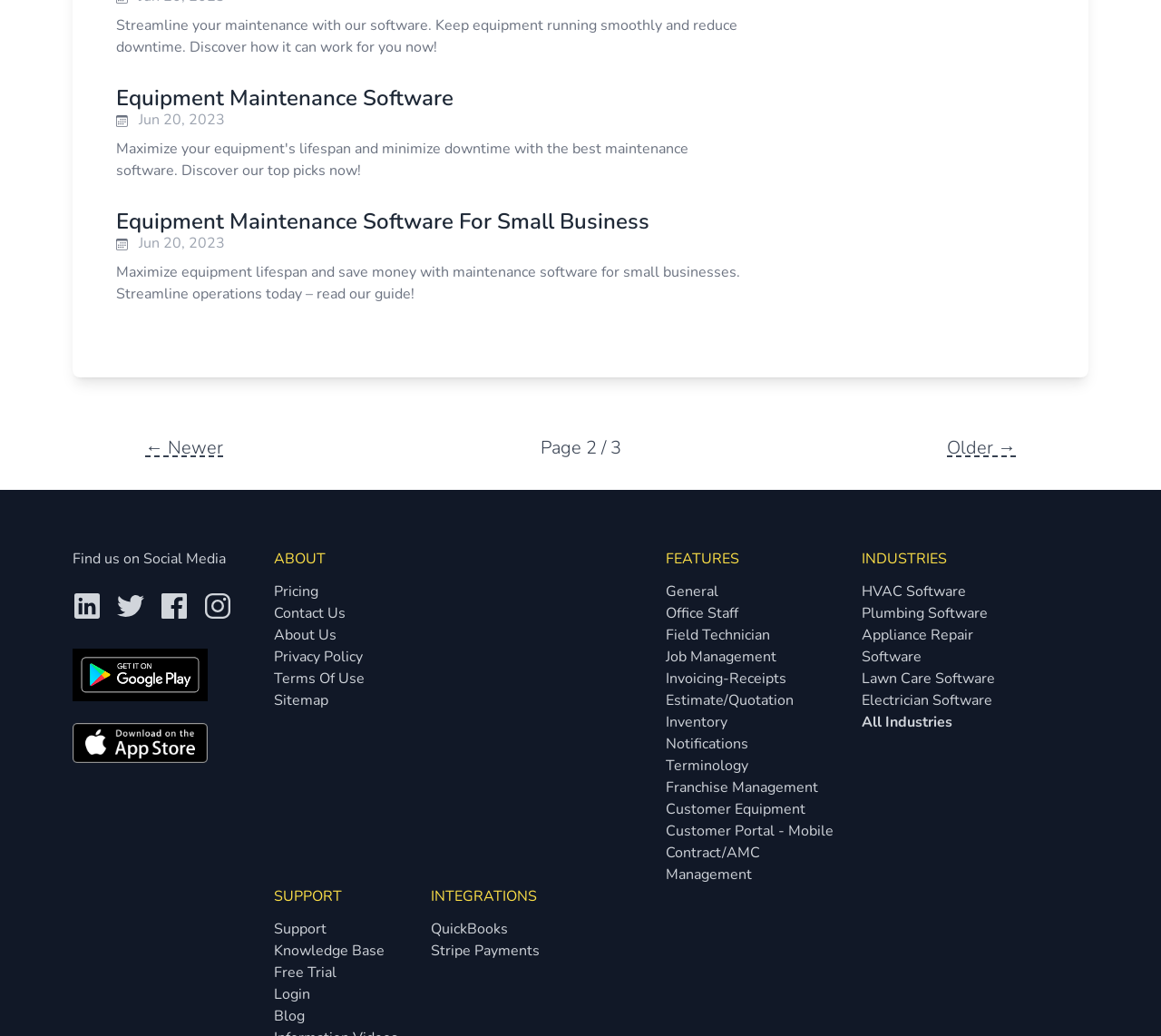From the given element description: "Appliance Repair Software", find the bounding box for the UI element. Provide the coordinates as four float numbers between 0 and 1, in the order [left, top, right, bottom].

[0.742, 0.6, 0.839, 0.647]